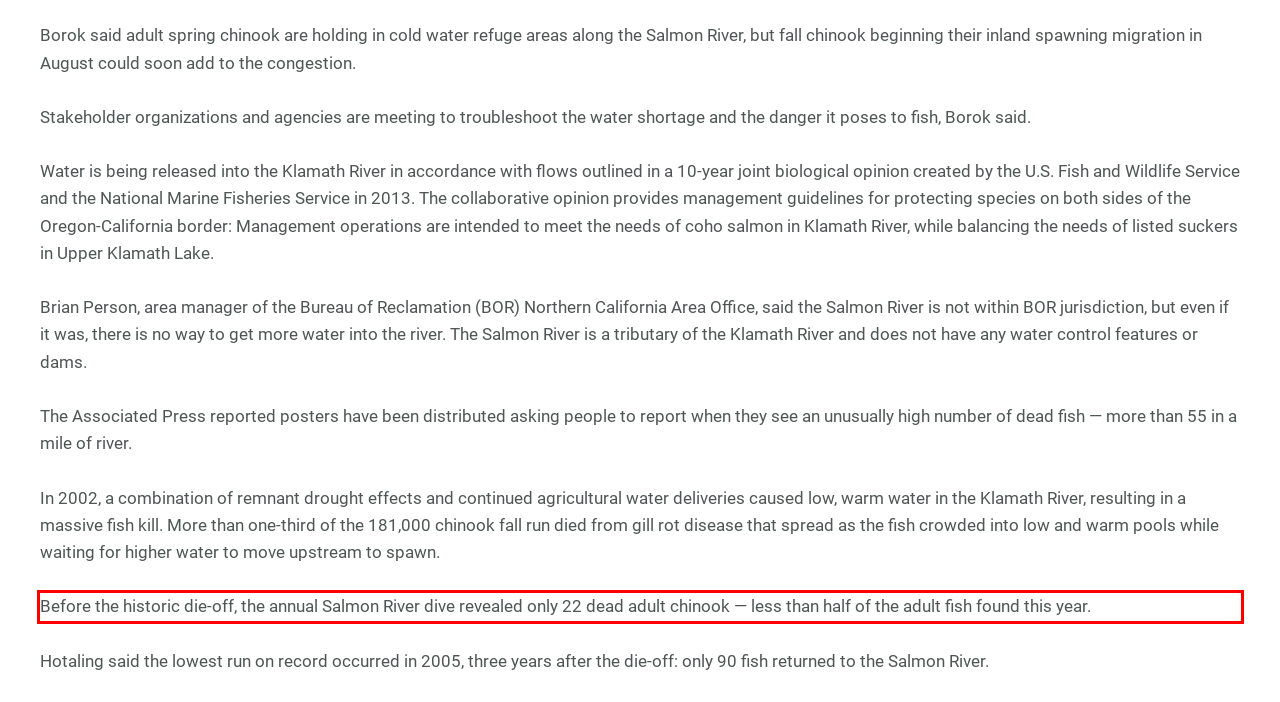Examine the webpage screenshot and use OCR to obtain the text inside the red bounding box.

Before the historic die-off, the annual Salmon River dive revealed only 22 dead adult chinook — less than half of the adult fish found this year.